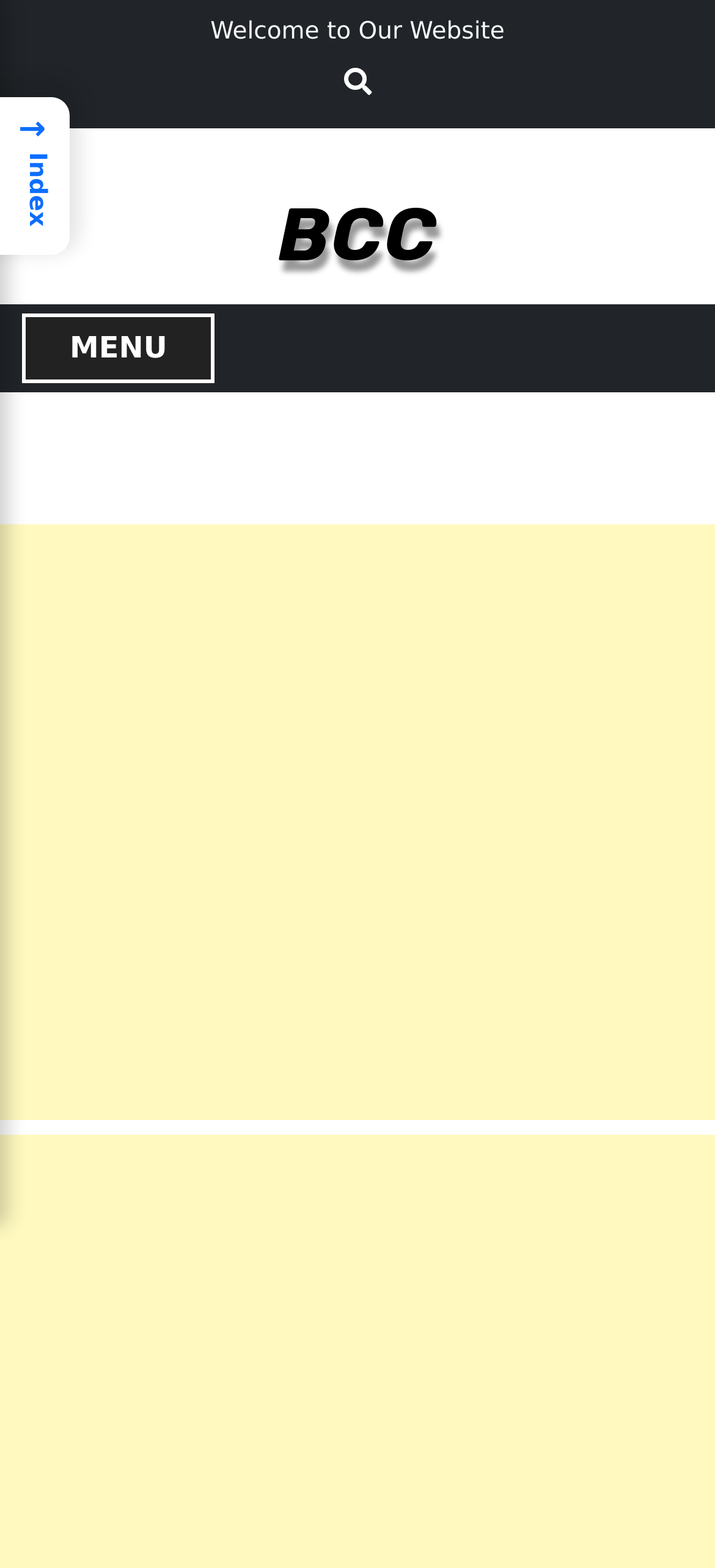Using the provided element description: "aria-label="Advertisement" name="aswift_1" title="Advertisement"", determine the bounding box coordinates of the corresponding UI element in the screenshot.

[0.0, 0.334, 1.0, 0.714]